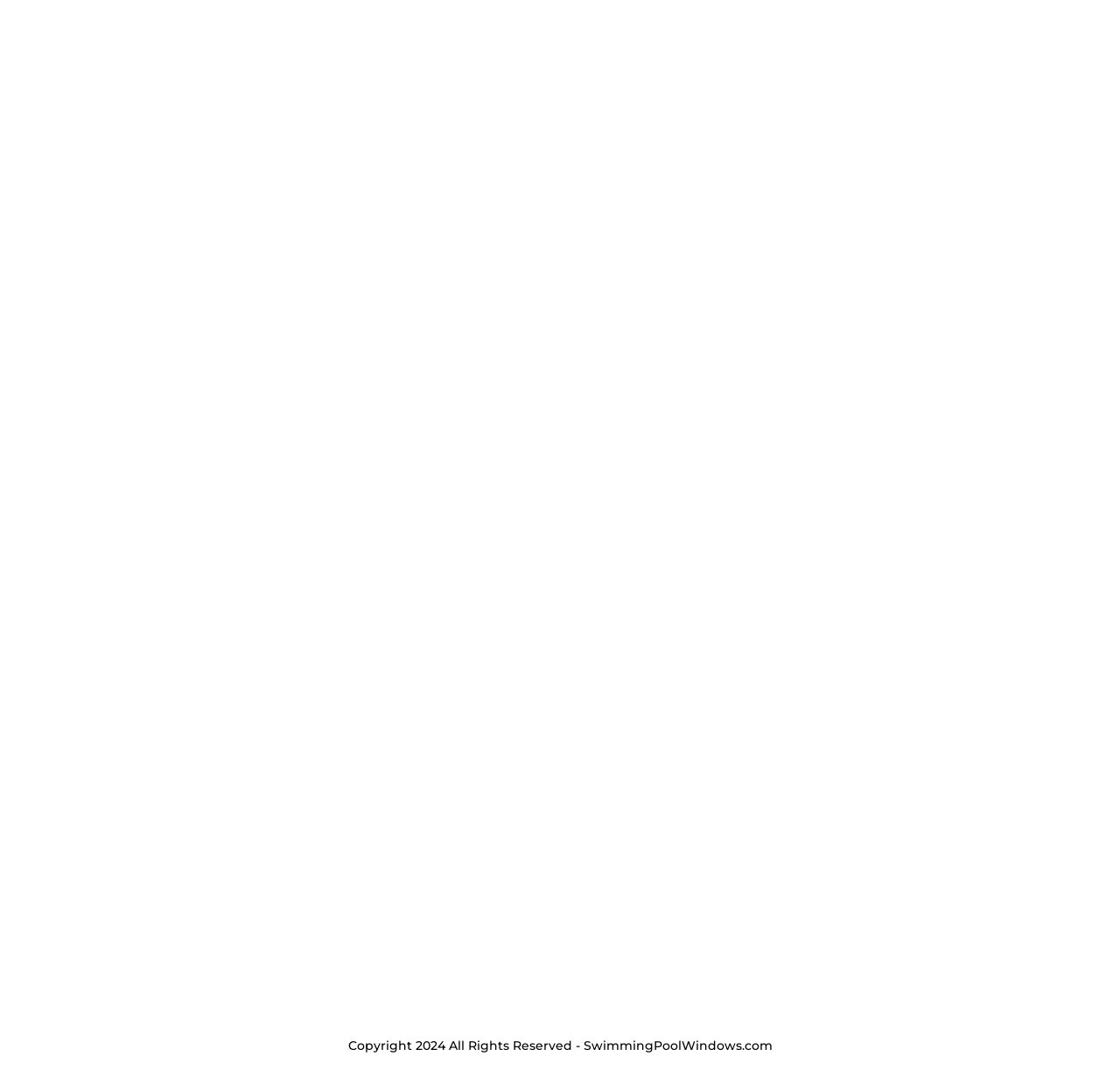How many social media links are there?
Provide a fully detailed and comprehensive answer to the question.

There are three links with images, each with a similar structure, indicating that they are social media links. The links are located at the bottom of the page, and each has an image and a bounding box coordinate.